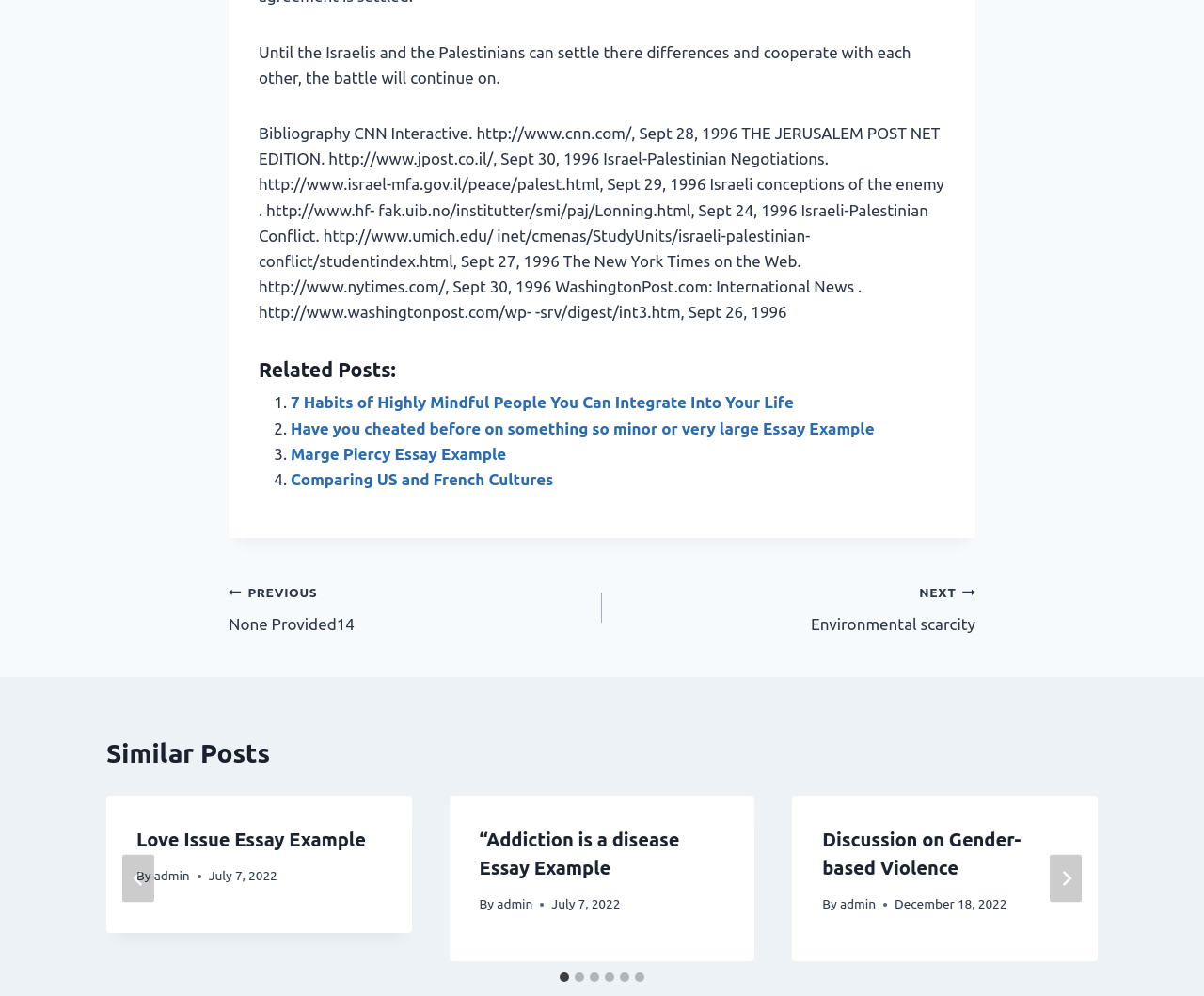Please identify the bounding box coordinates of the region to click in order to complete the task: "Click on the '7 Habits of Highly Mindful People You Can Integrate Into Your Life' link". The coordinates must be four float numbers between 0 and 1, specified as [left, top, right, bottom].

[0.241, 0.395, 0.659, 0.413]